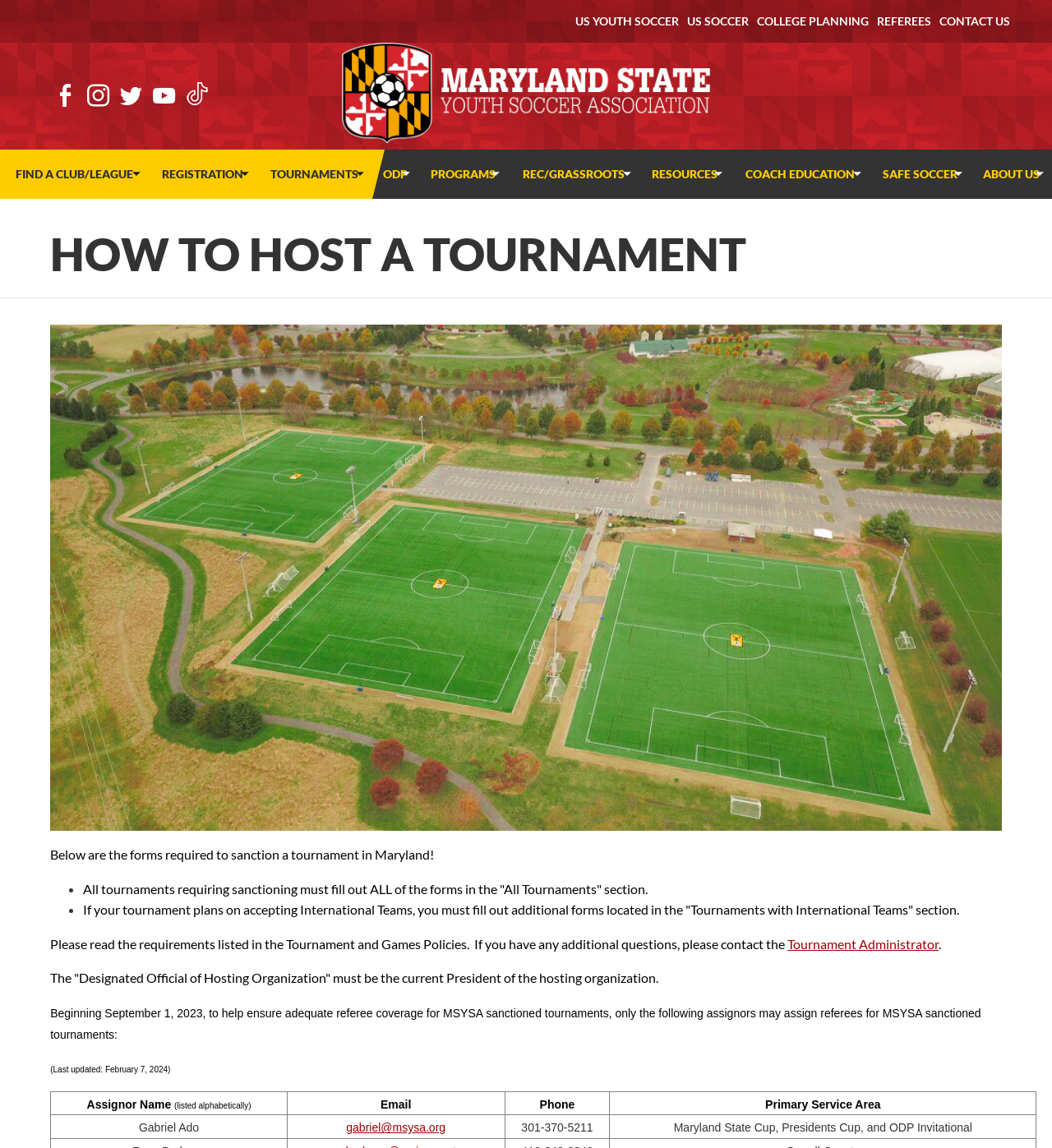What is the primary service area of Gabriel Ado?
Can you offer a detailed and complete answer to this question?

According to the webpage, Gabriel Ado is one of the assignors listed, and his primary service area is Maryland State Cup, Presidents Cup, and ODP Invitational. This information is provided in the table listing the assignors and their contact information.